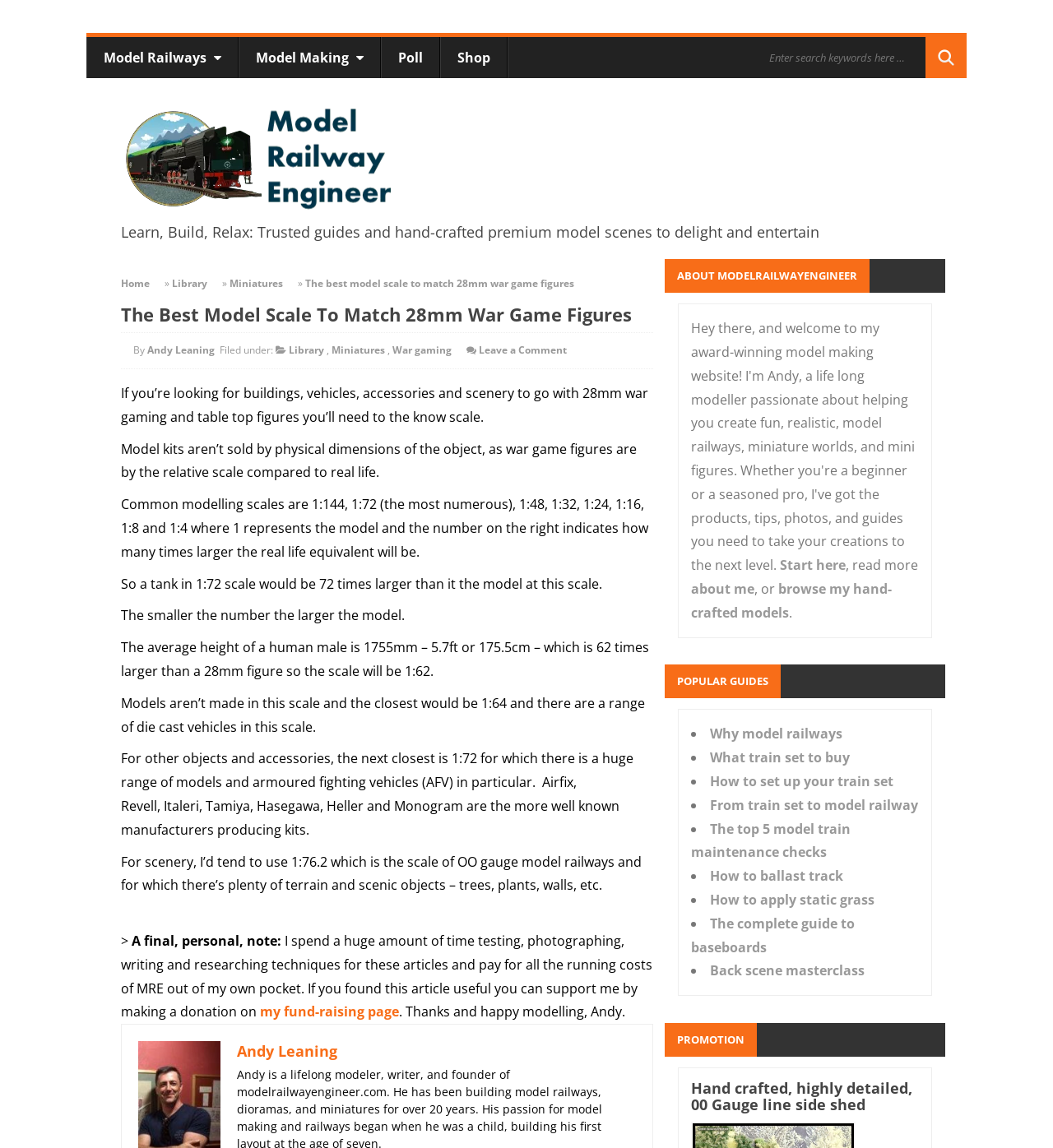Kindly determine the bounding box coordinates of the area that needs to be clicked to fulfill this instruction: "Click on the 'Model Railways' link".

[0.082, 0.032, 0.227, 0.068]